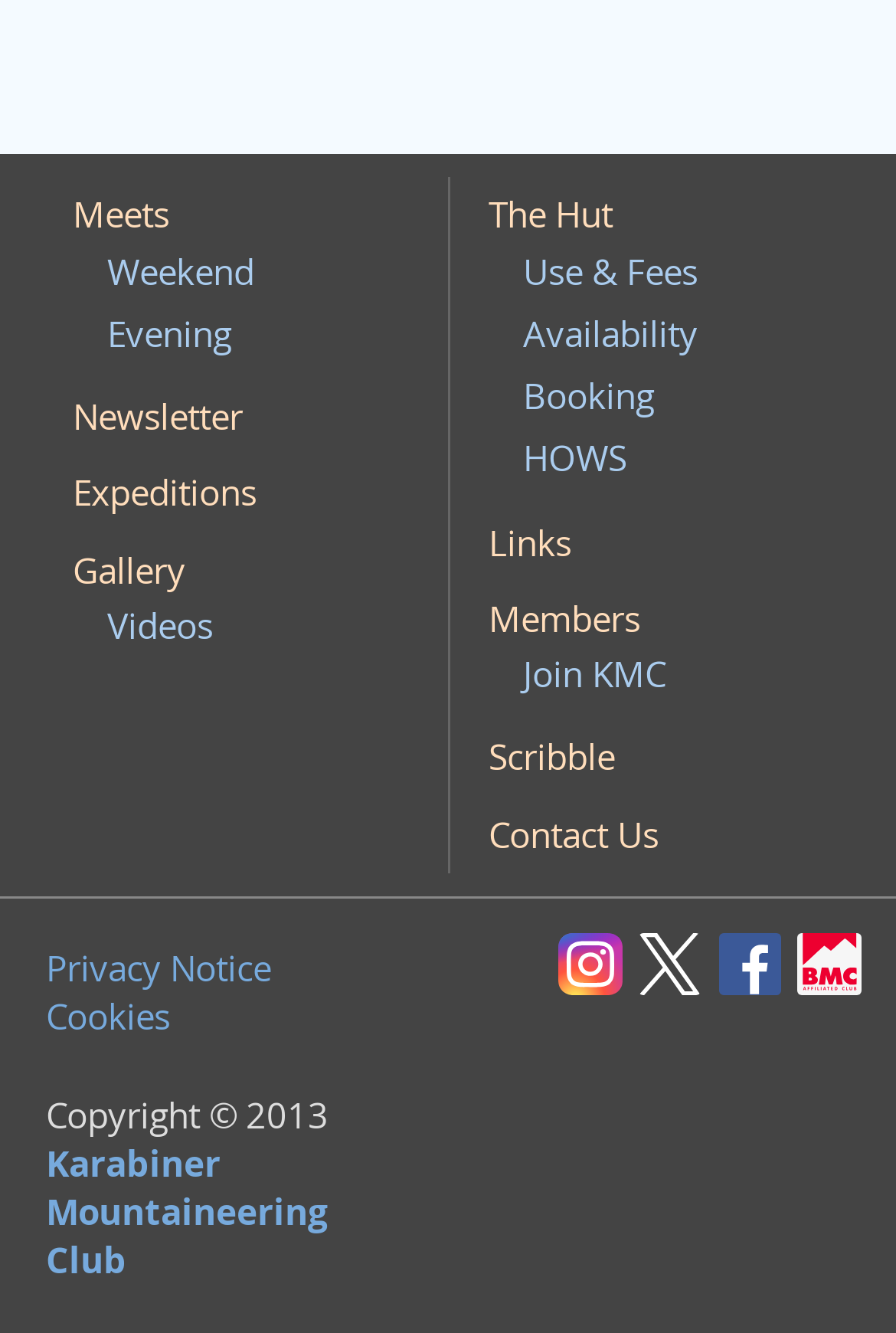Pinpoint the bounding box coordinates of the element that must be clicked to accomplish the following instruction: "View the last message". The coordinates should be in the format of four float numbers between 0 and 1, i.e., [left, top, right, bottom].

None